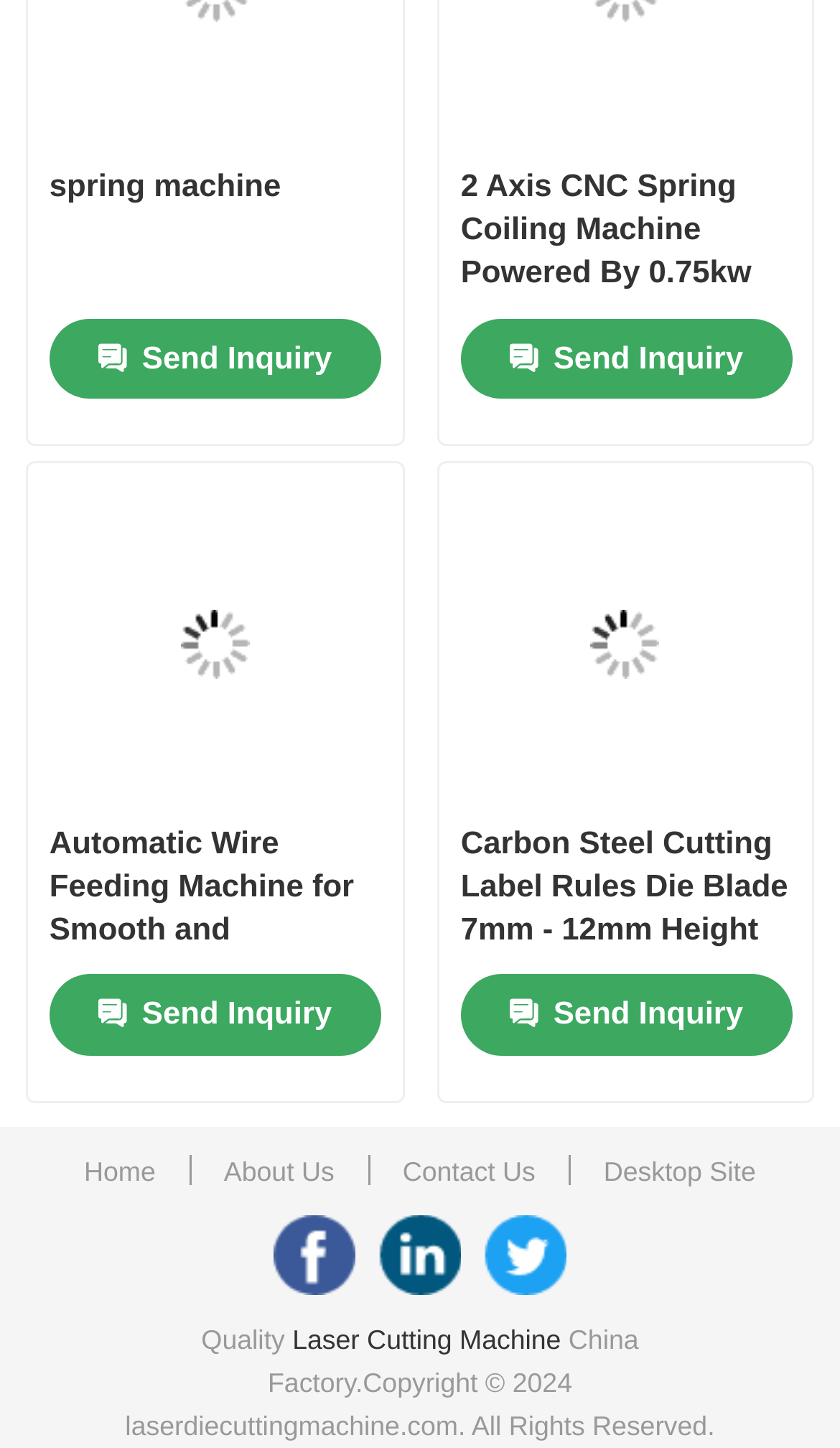Extract the bounding box coordinates for the UI element described as: "Contact Us".

[0.479, 0.794, 0.637, 0.824]